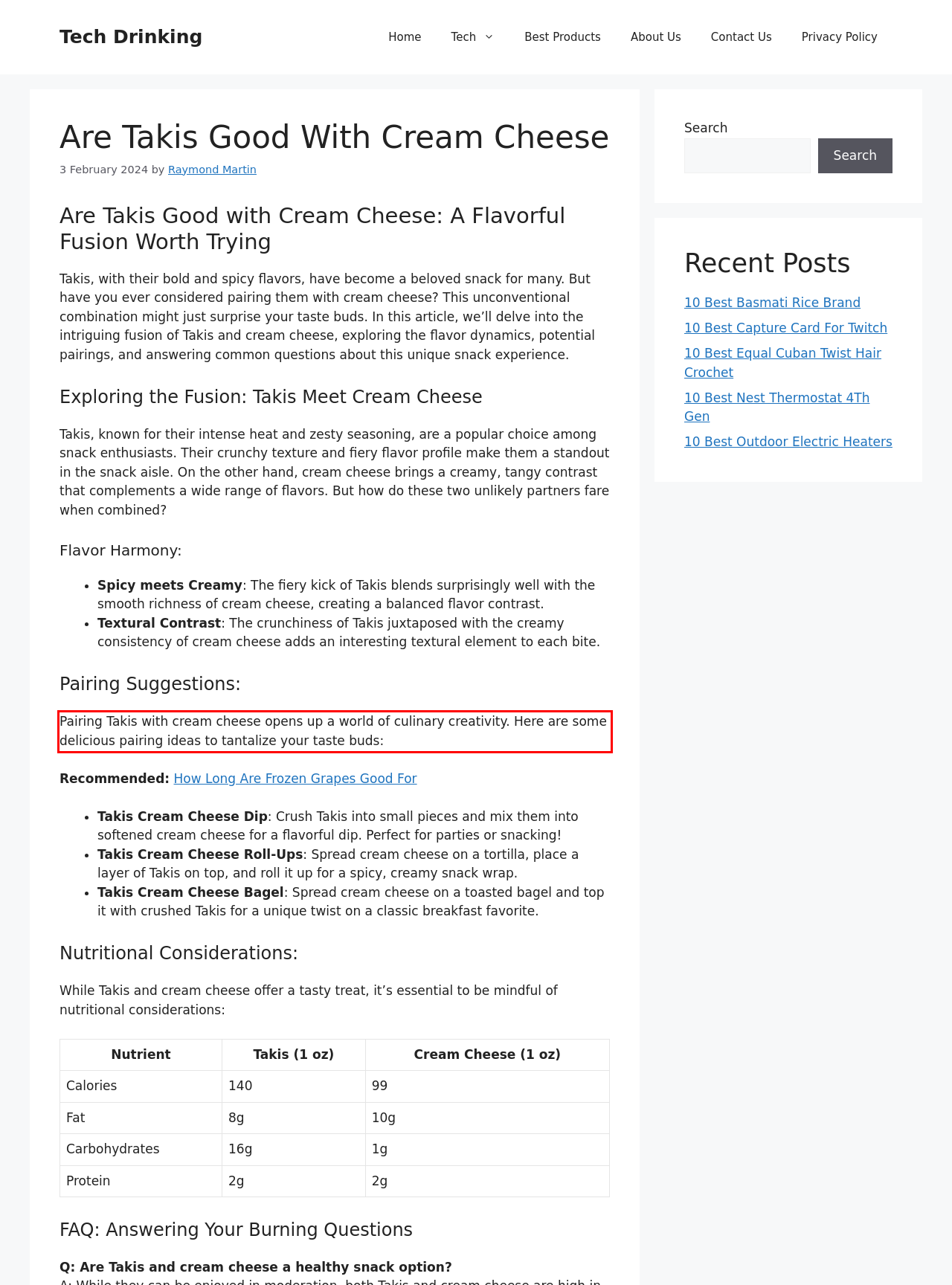Given the screenshot of the webpage, identify the red bounding box, and recognize the text content inside that red bounding box.

Pairing Takis with cream cheese opens up a world of culinary creativity. Here are some delicious pairing ideas to tantalize your taste buds: